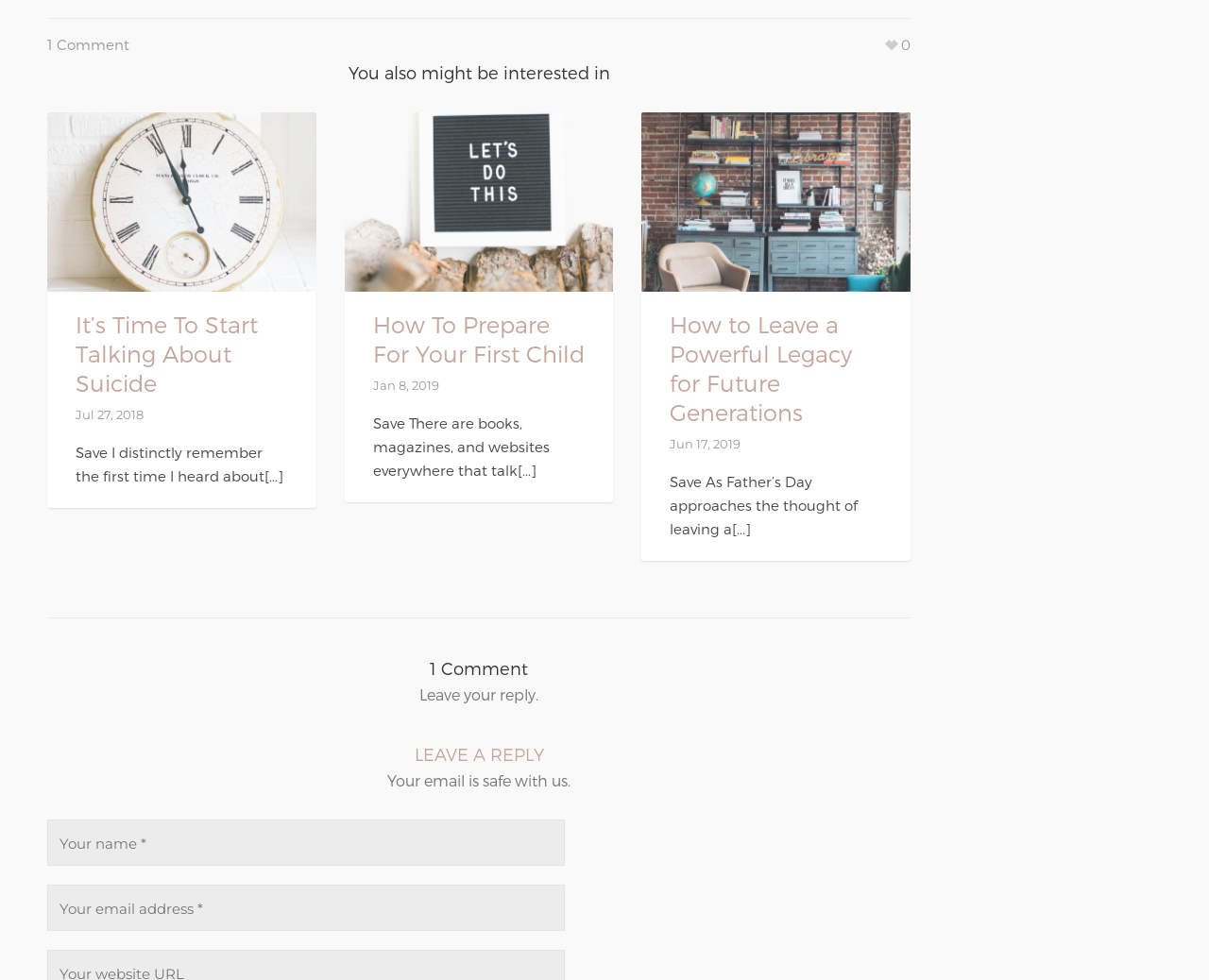Please answer the following question using a single word or phrase: 
How many comments are there on this post?

1